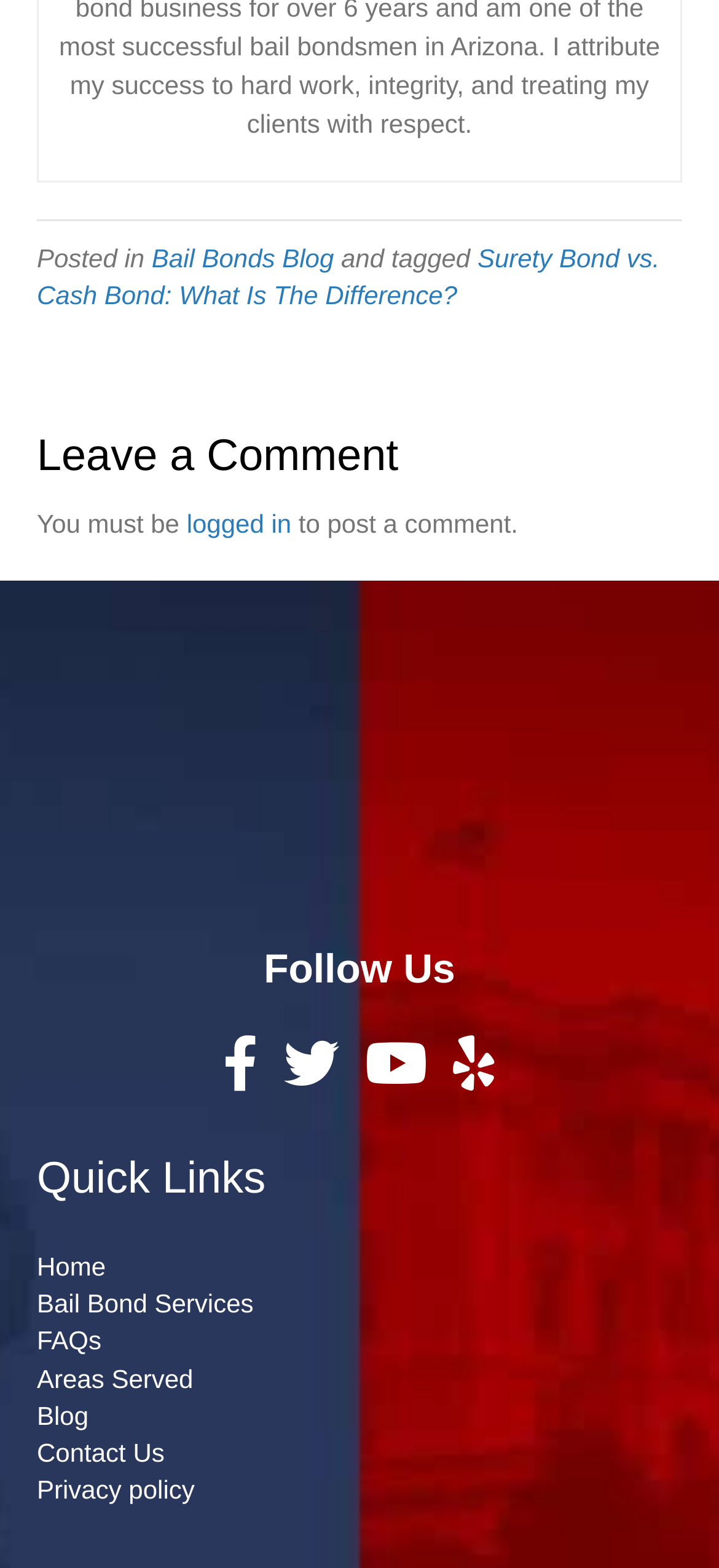Review the image closely and give a comprehensive answer to the question: What is the section below the logo?

I found the static text element 'Follow Us' at the coordinates [0.367, 0.603, 0.633, 0.633] below the logo element, which suggests that it is the section below the logo.